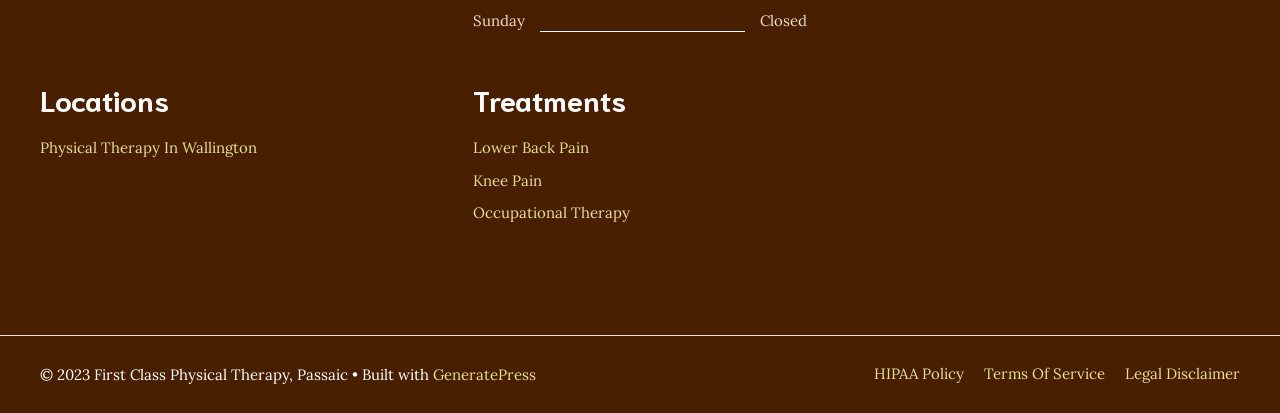What is the theme or framework used to build the website?
By examining the image, provide a one-word or phrase answer.

GeneratePress